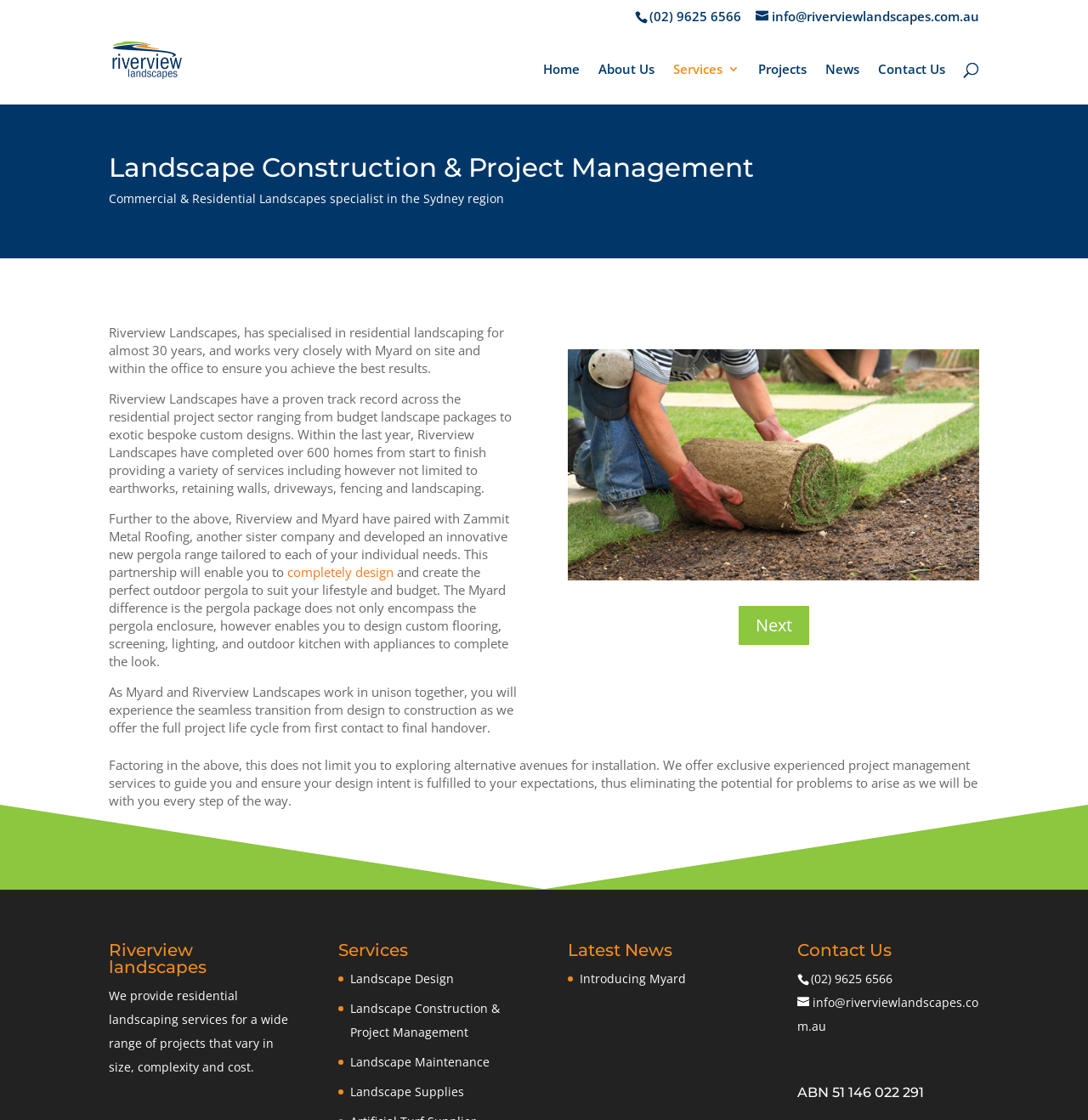What is the email address of Riverview Landscapes? Based on the image, give a response in one word or a short phrase.

info@riverviewlandscapes.com.au